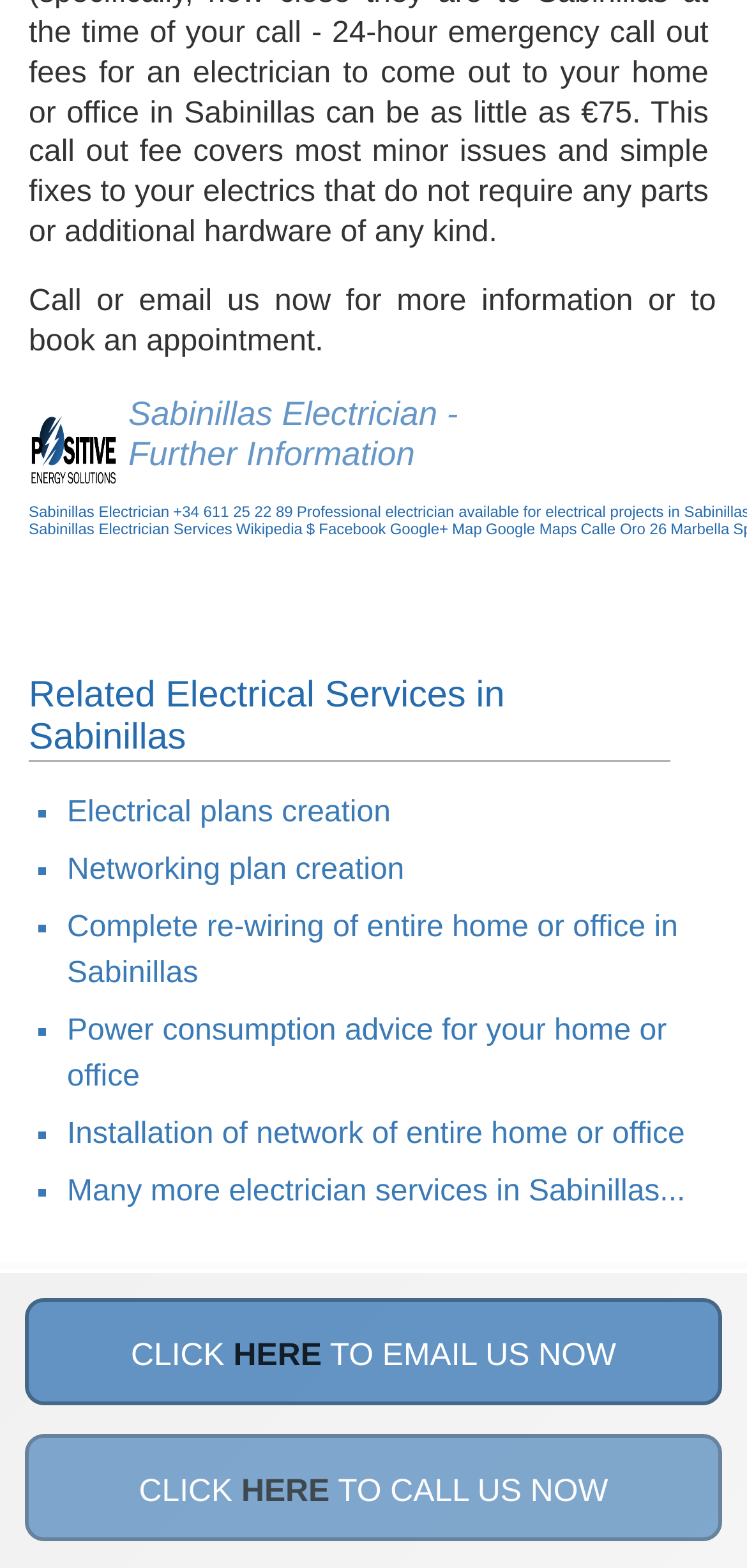Please determine the bounding box coordinates of the element's region to click for the following instruction: "Learn more about electrical plans creation".

[0.09, 0.507, 0.523, 0.528]